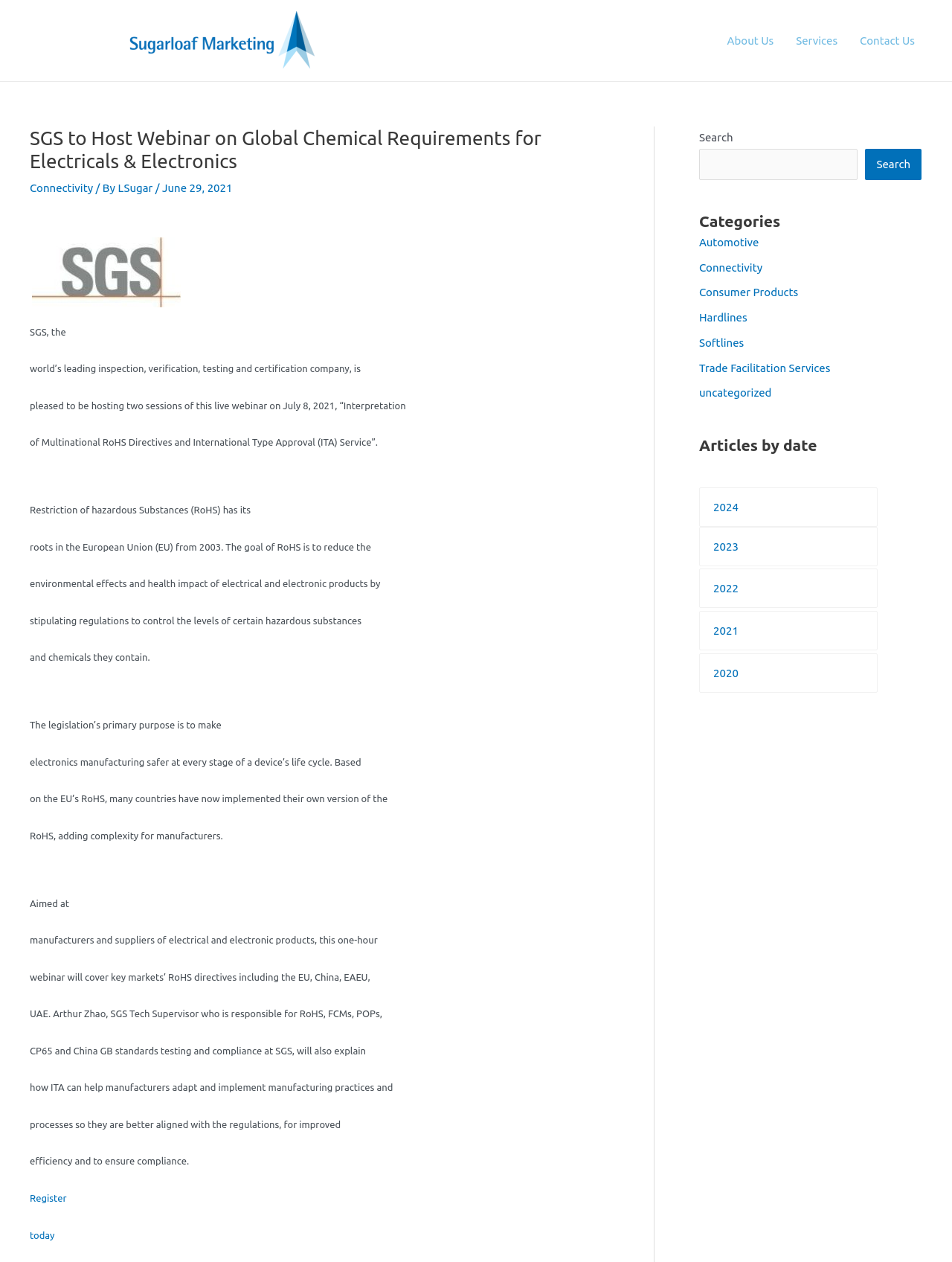Determine the bounding box coordinates for the area you should click to complete the following instruction: "View articles from 2021".

[0.749, 0.495, 0.776, 0.505]